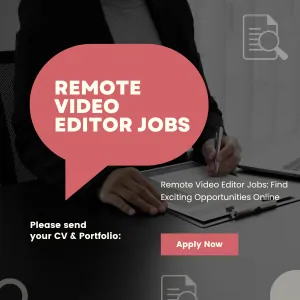Offer a detailed narrative of what is shown in the image.

The image promotes opportunities for remote video editor jobs, featuring bold text stating "REMOTE VIDEO EDITOR JOBS" within an eye-catching speech bubble. Below, it encourages potential applicants to send their CV and portfolio, reinforcing the call to action with a prominently displayed "Apply Now" button. The background subtly integrates graphics related to video editing, enhancing the overall theme of remote work in the creative industry. This visual serves to attract individuals seeking flexible and meaningful job opportunities in the evolving landscape of video editing.